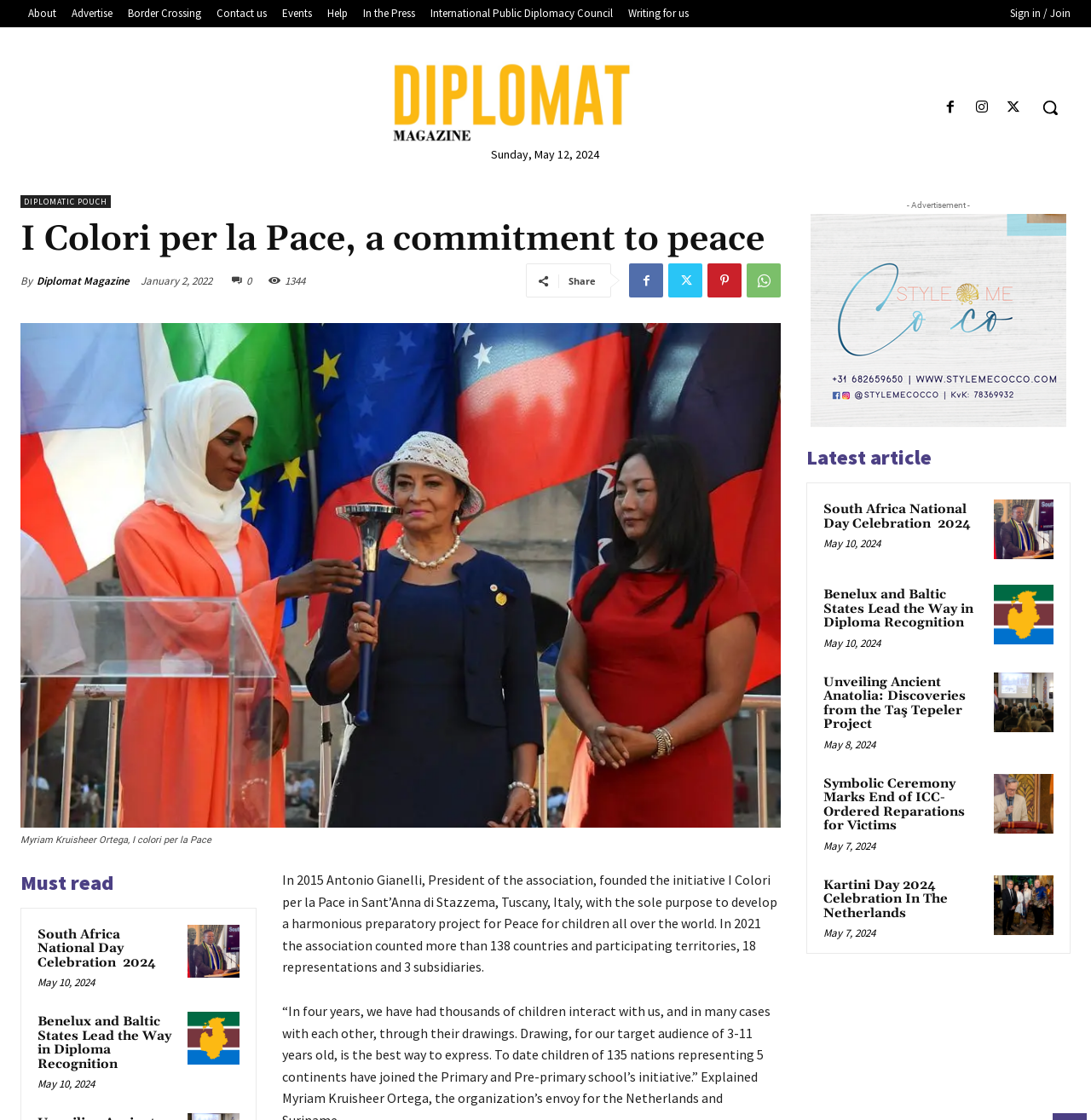What is the date of the article 'South Africa National Day Celebration 2024'?
Using the details from the image, give an elaborate explanation to answer the question.

I found the answer by looking at the time element corresponding to the link 'South Africa National Day Celebration 2024', which has a static text 'May 10, 2024'.